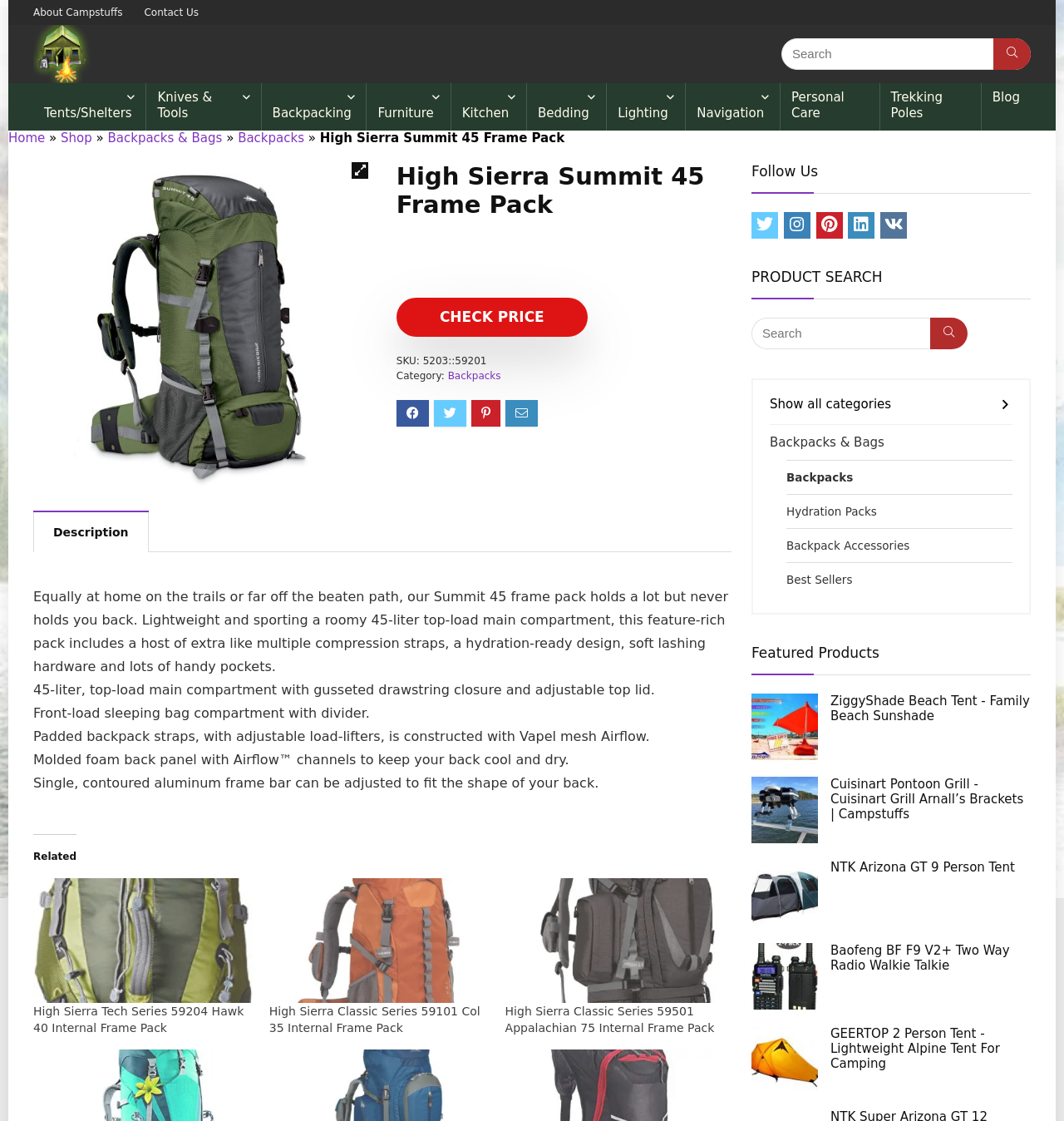Locate the bounding box of the UI element described by: "Backpacks & Bags" in the given webpage screenshot.

[0.723, 0.379, 0.831, 0.41]